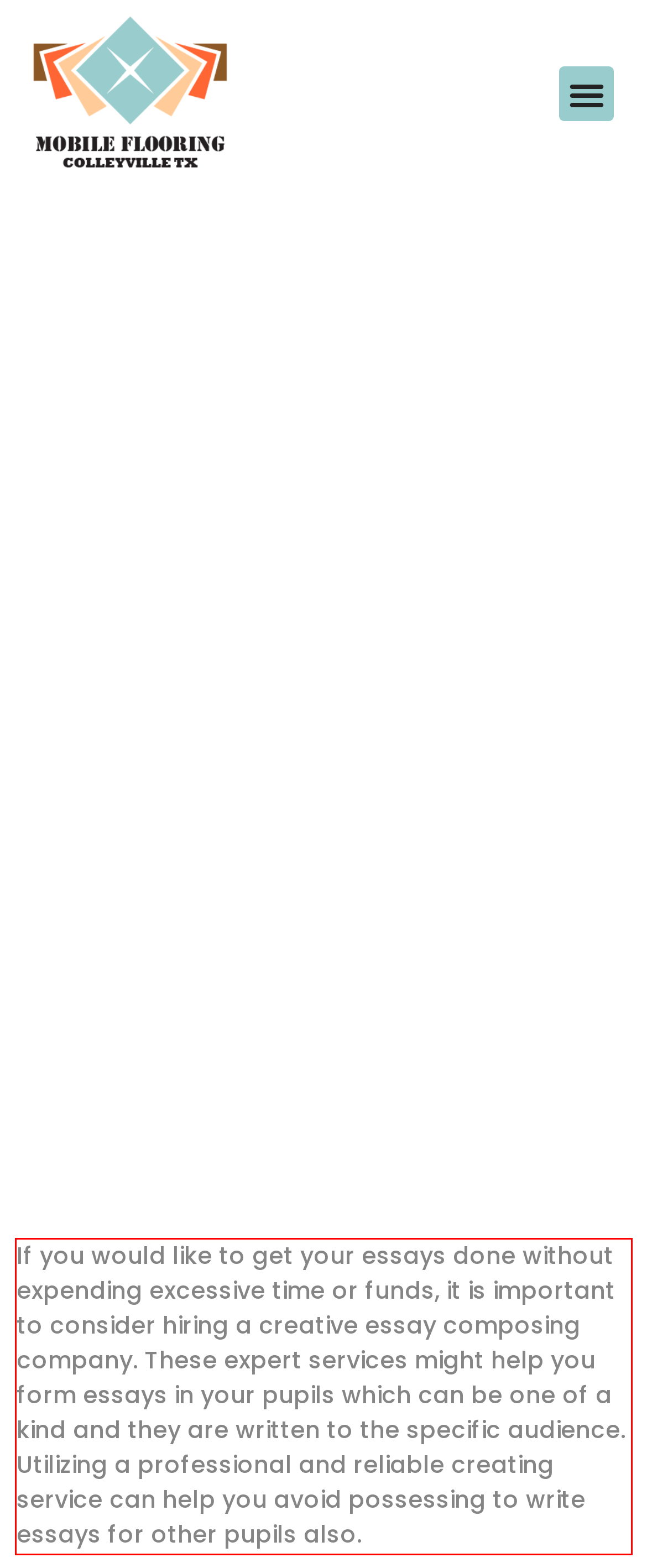Observe the screenshot of the webpage that includes a red rectangle bounding box. Conduct OCR on the content inside this red bounding box and generate the text.

If you would like to get your essays done without expending excessive time or funds, it is important to consider hiring a creative essay composing company. These expert services might help you form essays in your pupils which can be one of a kind and they are written to the specific audience. Utilizing a professional and reliable creating service can help you avoid possessing to write essays for other pupils also.